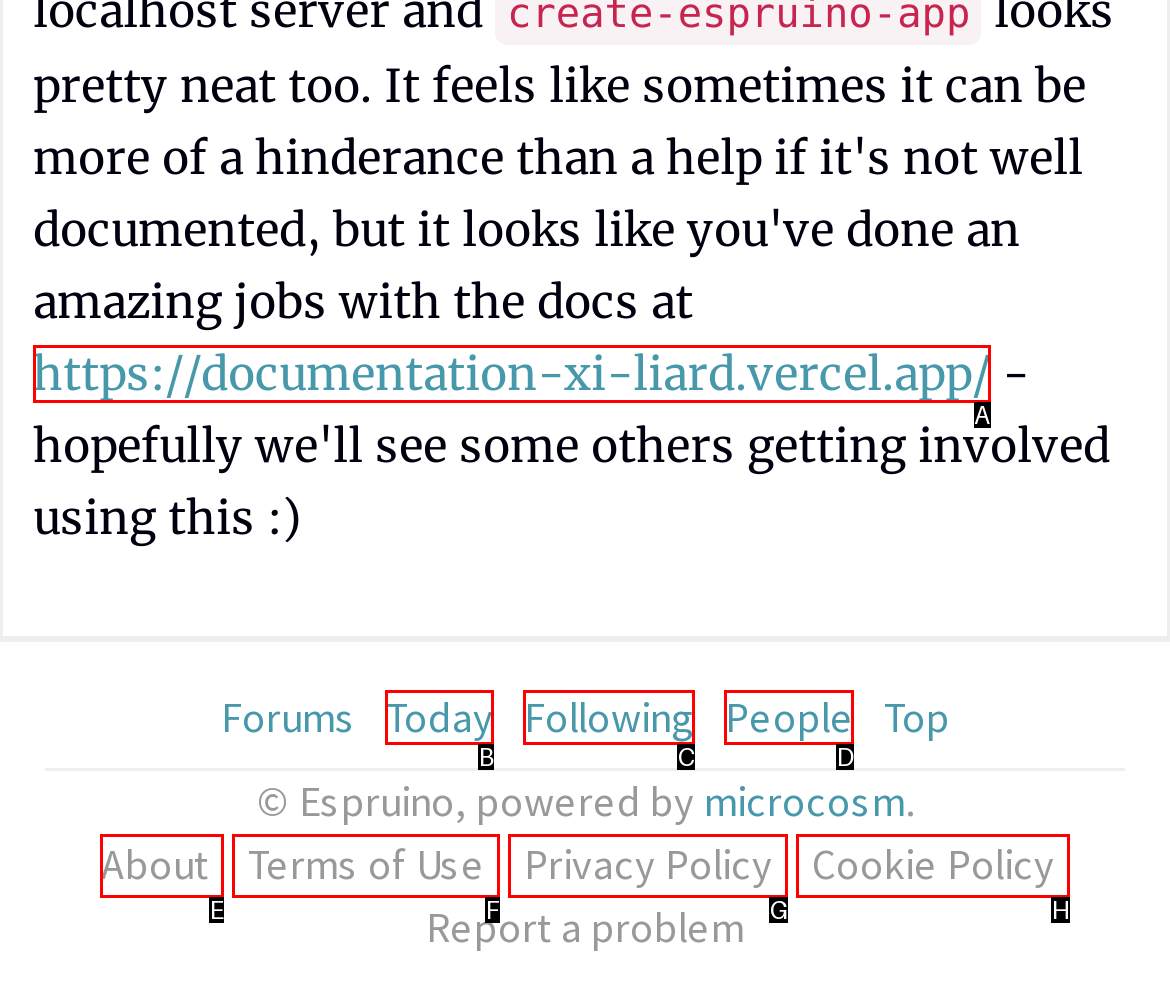Given the description: Terms of Use, select the HTML element that best matches it. Reply with the letter of your chosen option.

F